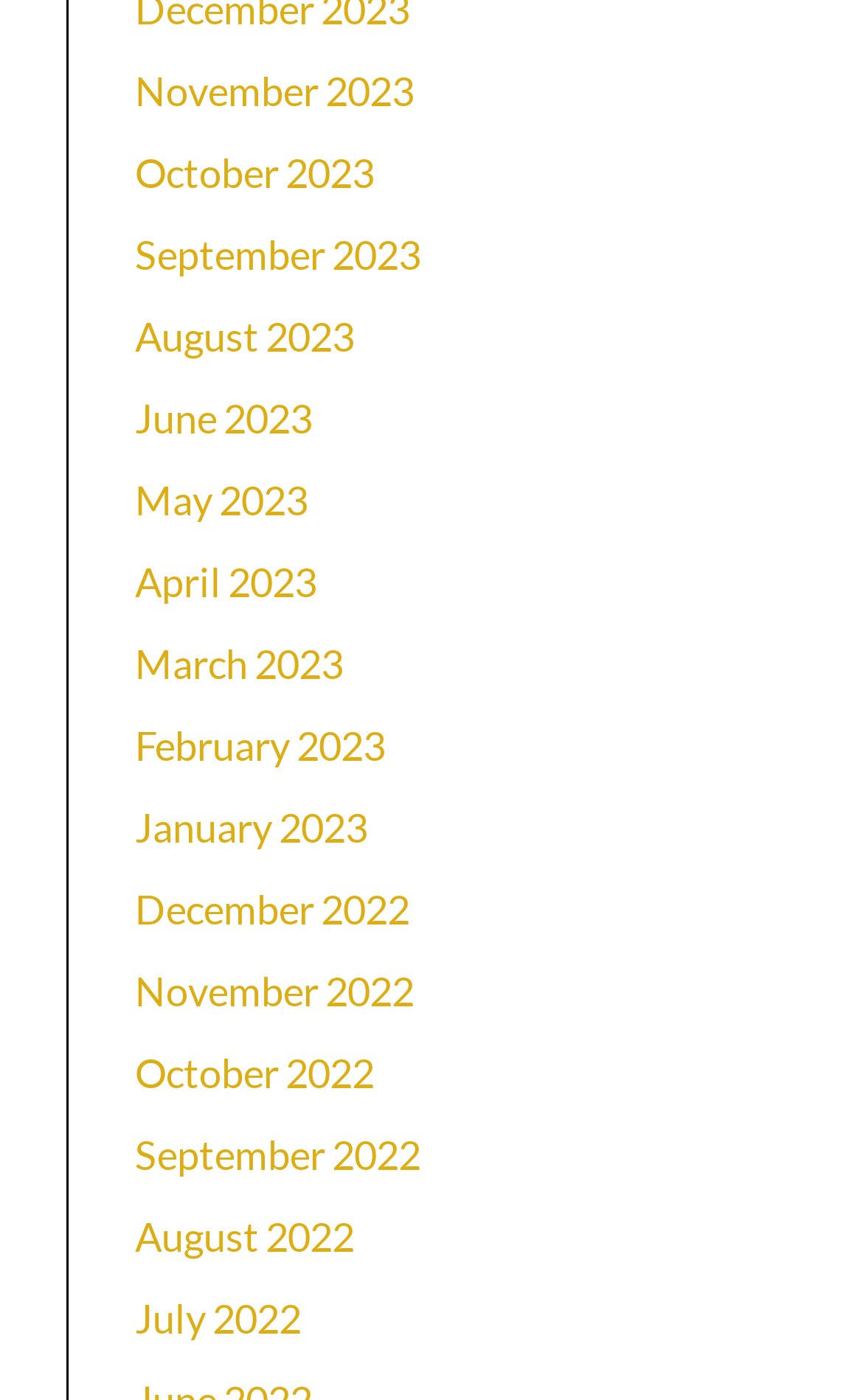Please locate the bounding box coordinates of the element that should be clicked to complete the given instruction: "View July 2022".

[0.156, 0.924, 0.349, 0.959]